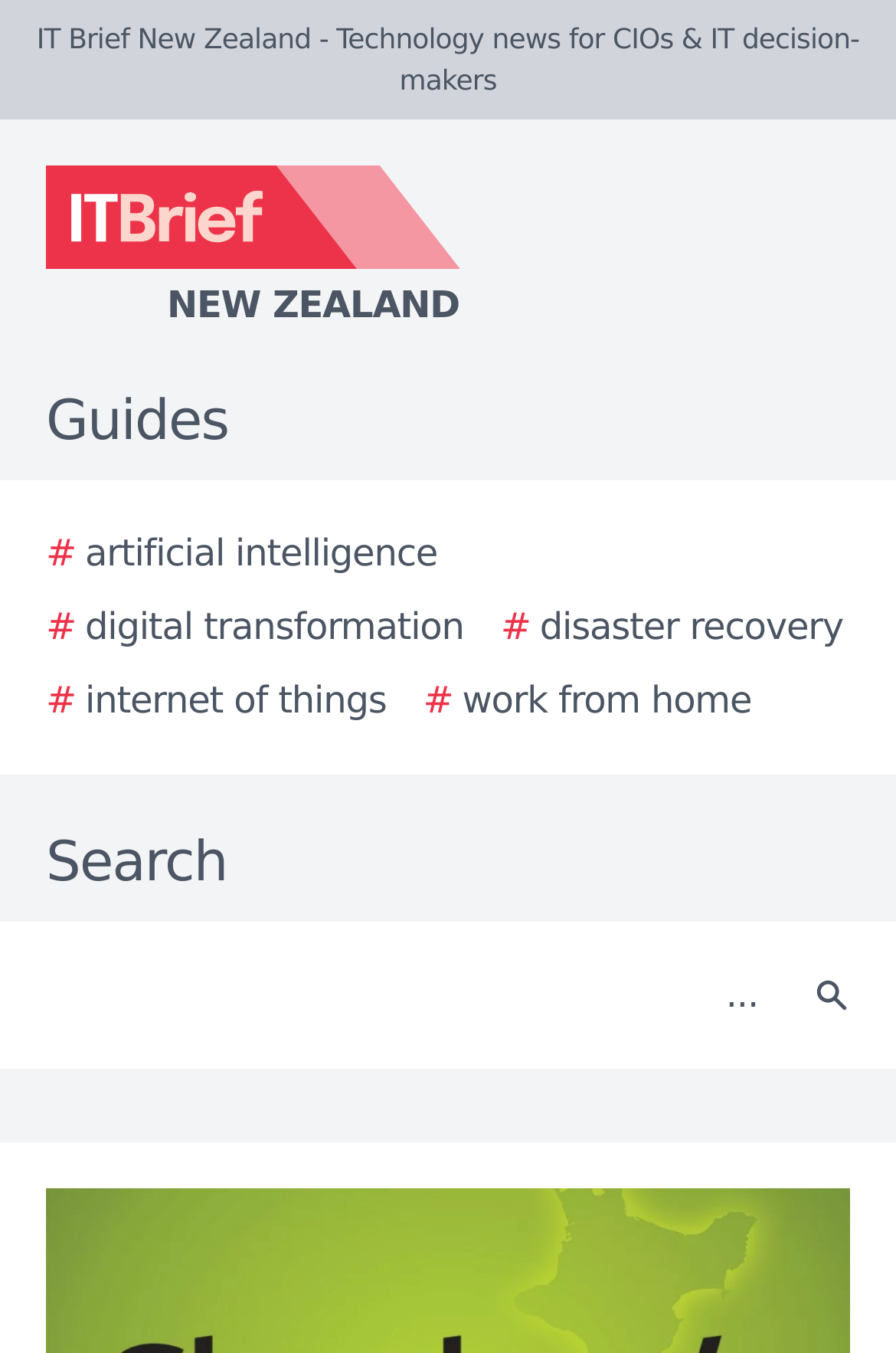Show the bounding box coordinates of the element that should be clicked to complete the task: "Click the CONTACT link".

None